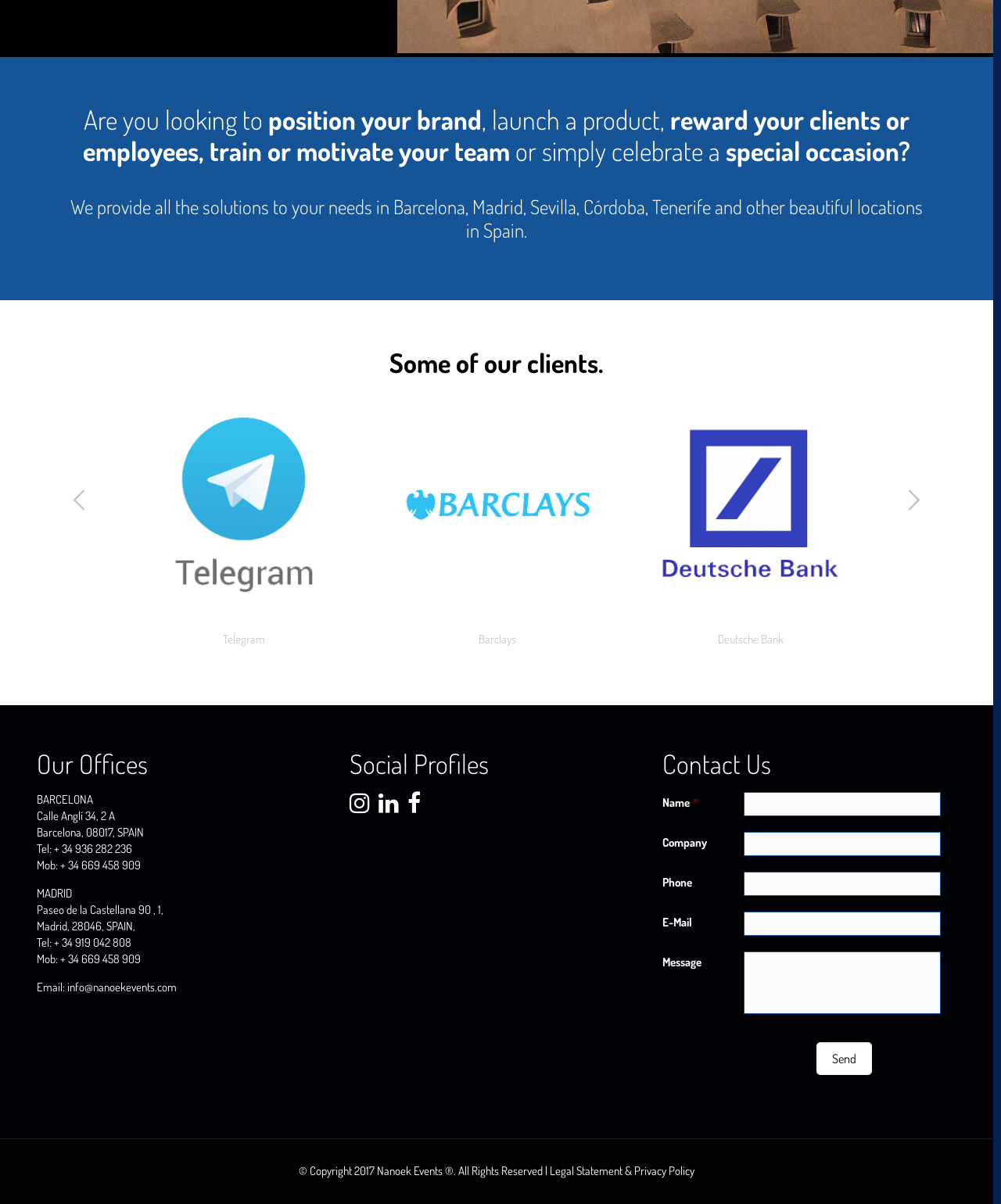From the webpage screenshot, predict the bounding box coordinates (top-left x, top-left y, bottom-right x, bottom-right y) for the UI element described here: Deutsche Bank

[0.623, 0.324, 0.877, 0.547]